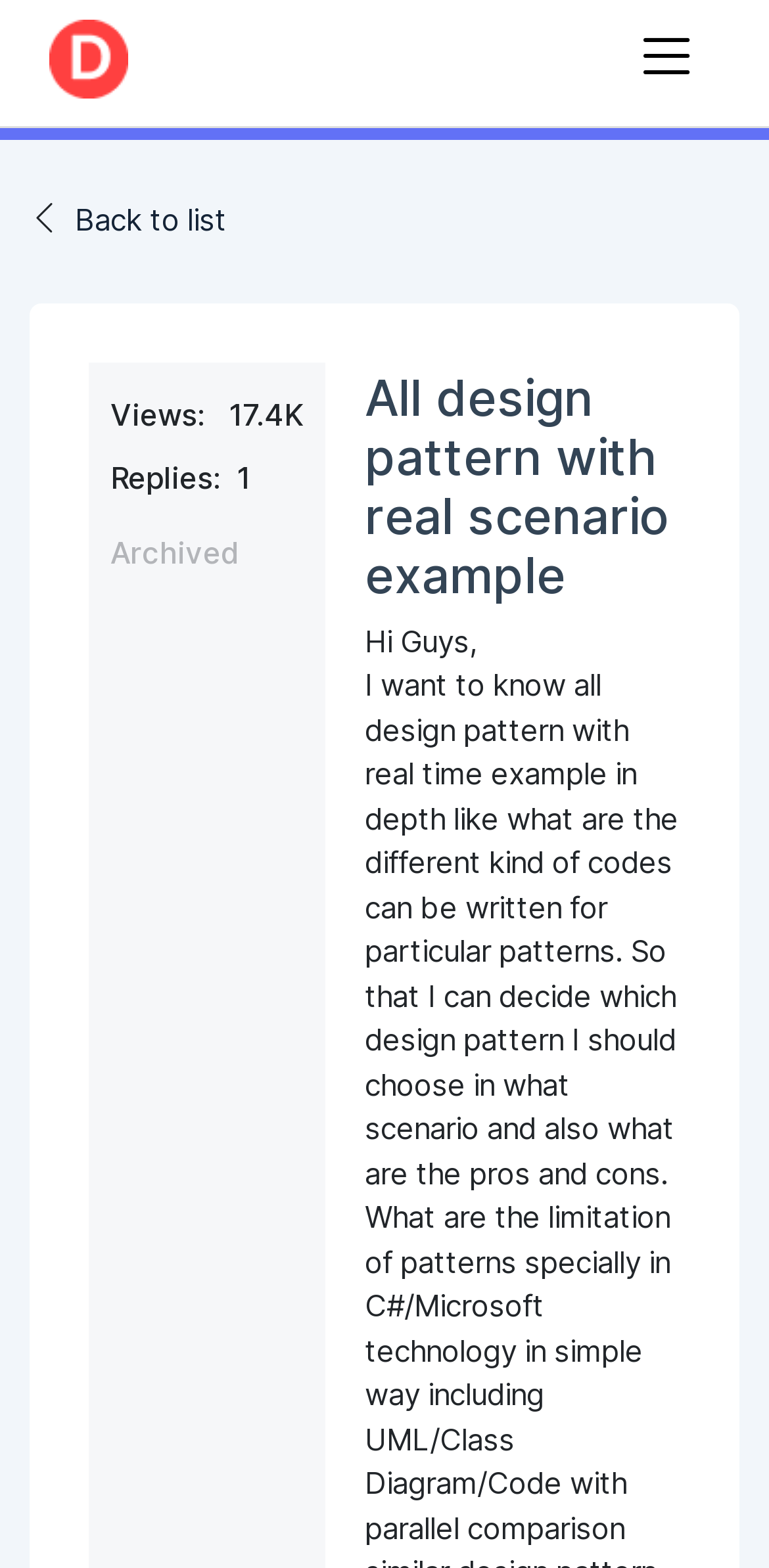Extract the primary headline from the webpage and present its text.

All design pattern with real scenario example